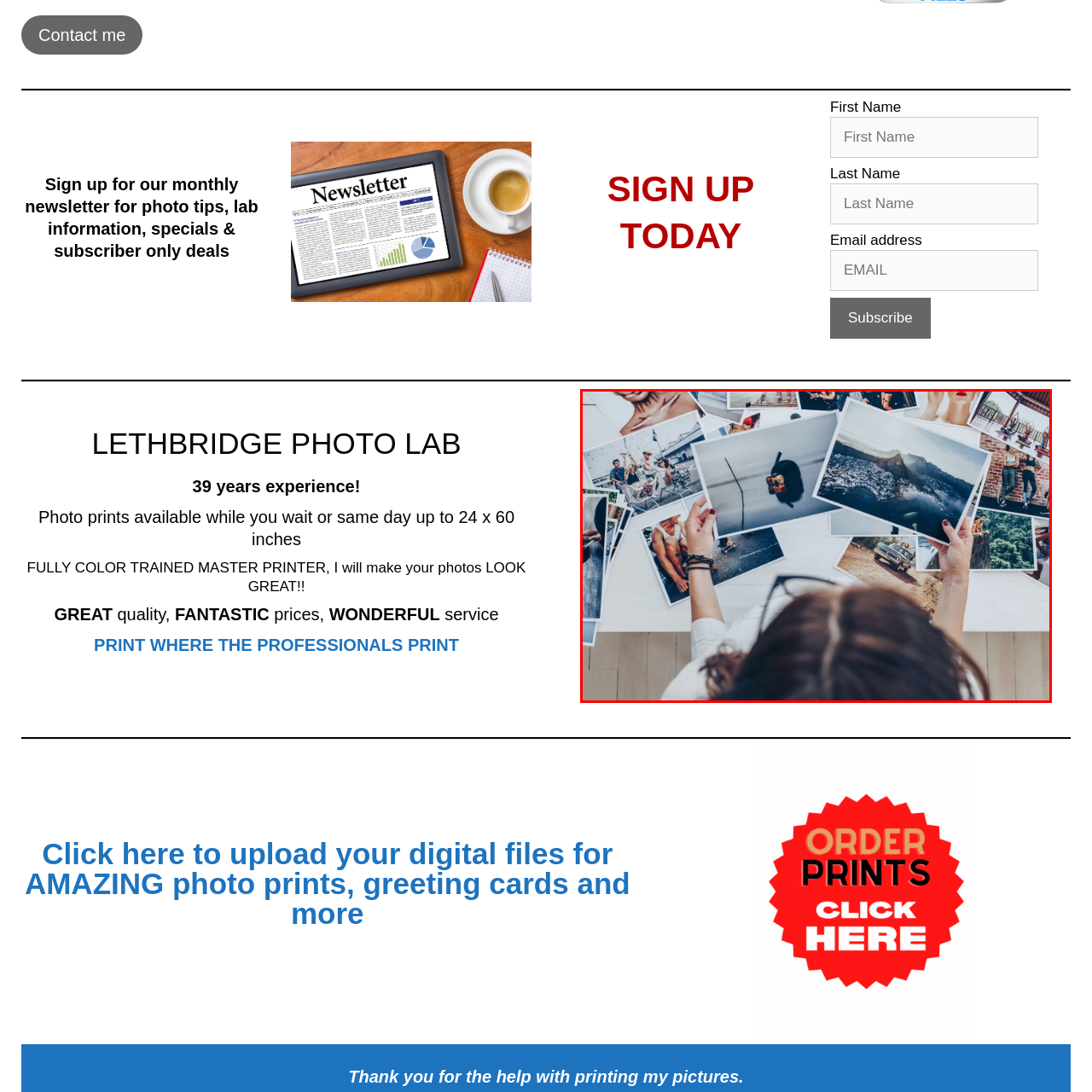Pay attention to the section of the image delineated by the white outline and provide a detailed response to the subsequent question, based on your observations: 
What type of images are on the table?

The caption states that the person is reviewing a collection of photographs spread across the table, which suggests that the images on the table are photographs.